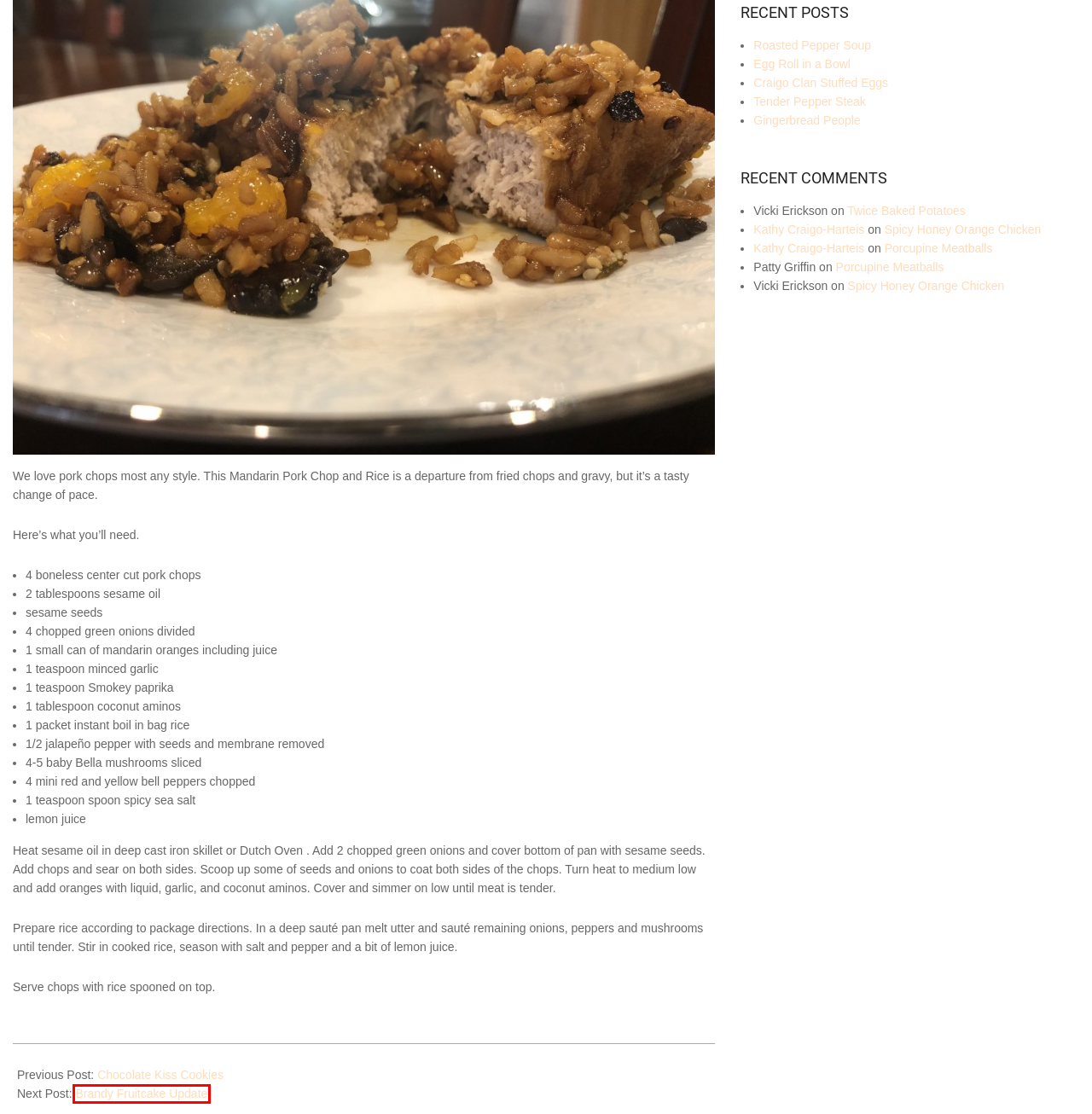Examine the screenshot of the webpage, which has a red bounding box around a UI element. Select the webpage description that best fits the new webpage after the element inside the red bounding box is clicked. Here are the choices:
A. Tender Pepper Steak – Cook Like Ma
B. Porcupine Meatballs – Cook Like Ma
C. Brandy Fruitcake Update – Cook Like Ma
D. Spicy Honey Orange Chicken – Cook Like Ma
E. Chocolate Kiss Cookies – Cook Like Ma
F. Gingerbread People – Cook Like Ma
G. Twice Baked Potatoes – Cook Like Ma
H. Roasted Pepper Soup – Cook Like Ma

C